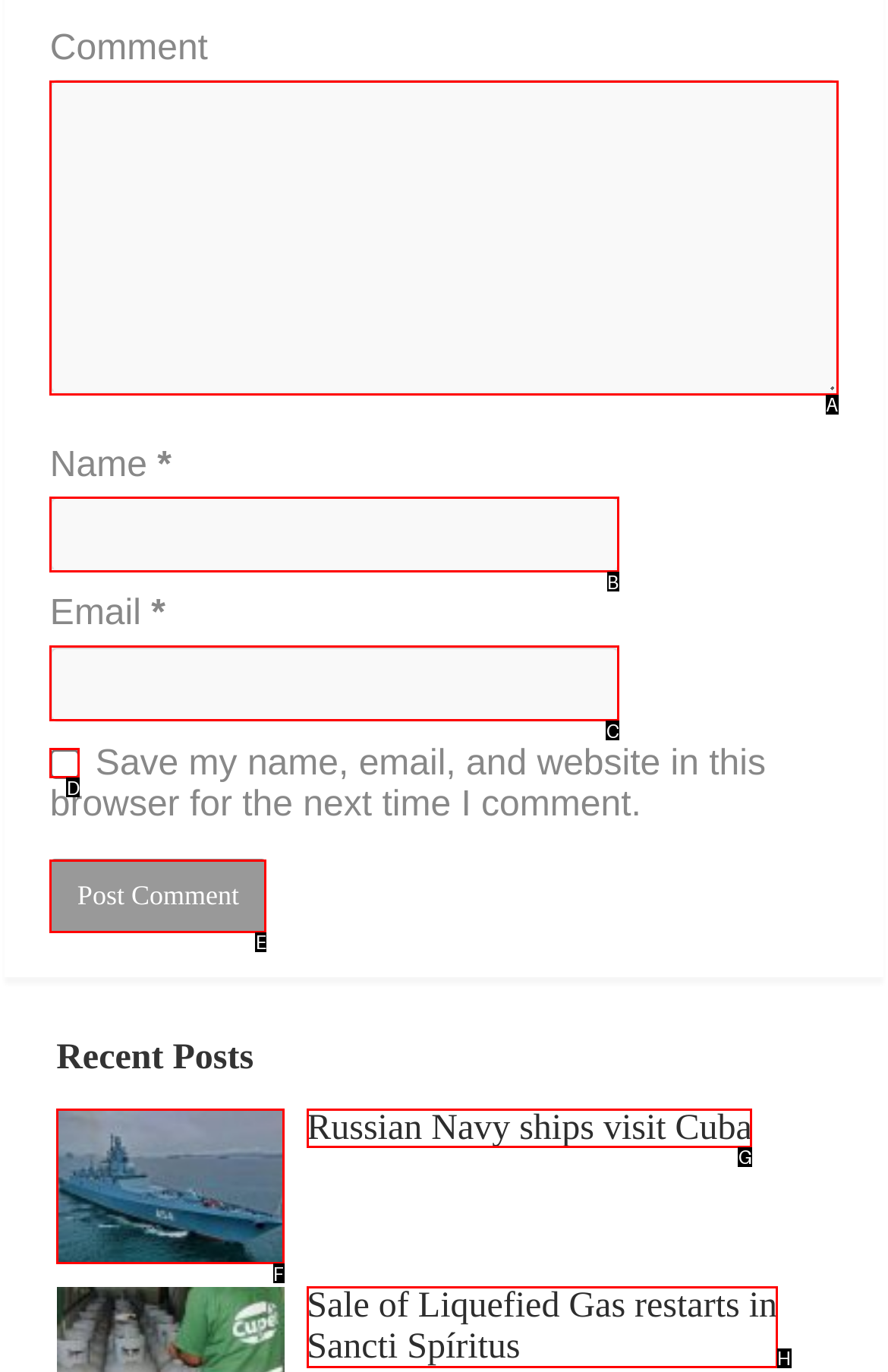Out of the given choices, which letter corresponds to the UI element required to Type your name? Answer with the letter.

B